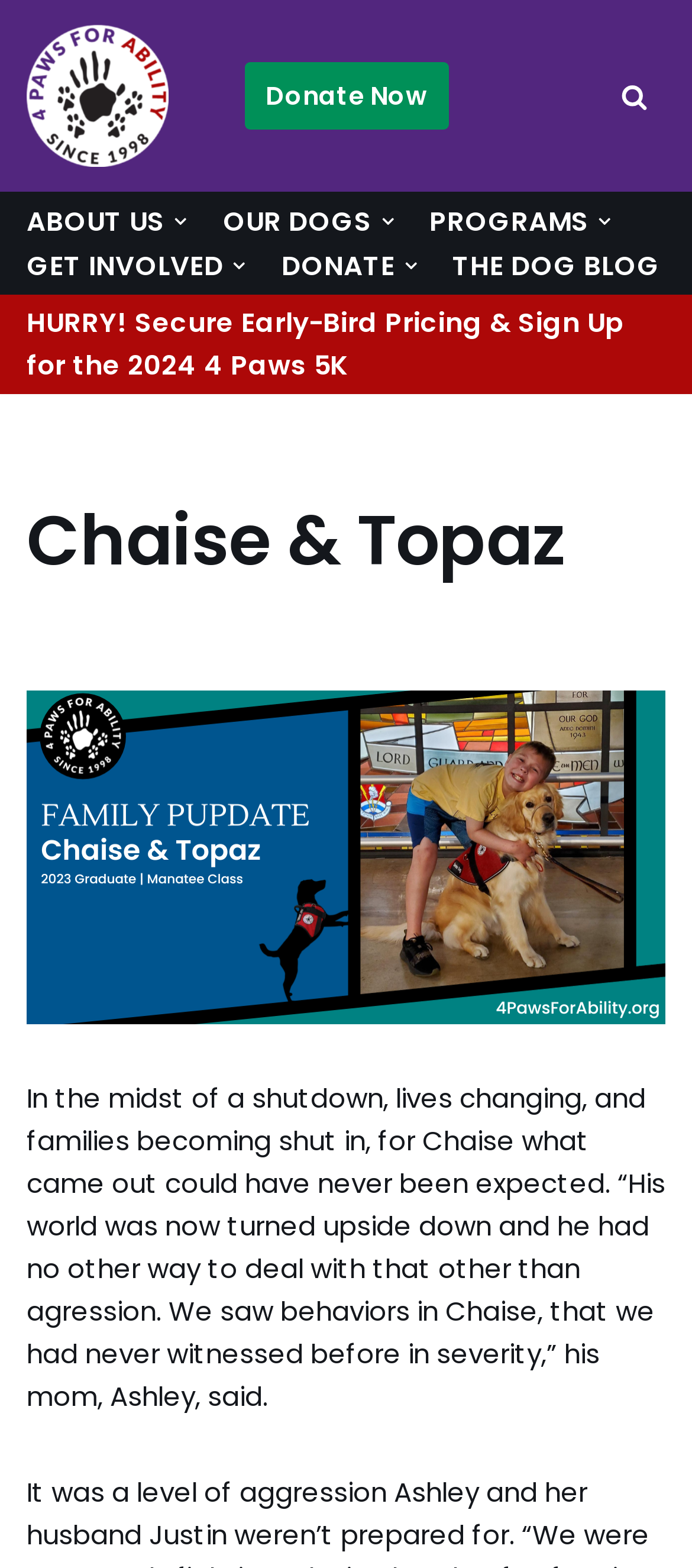What is the name of the organization?
Refer to the image and answer the question using a single word or phrase.

4 Paws for Ability